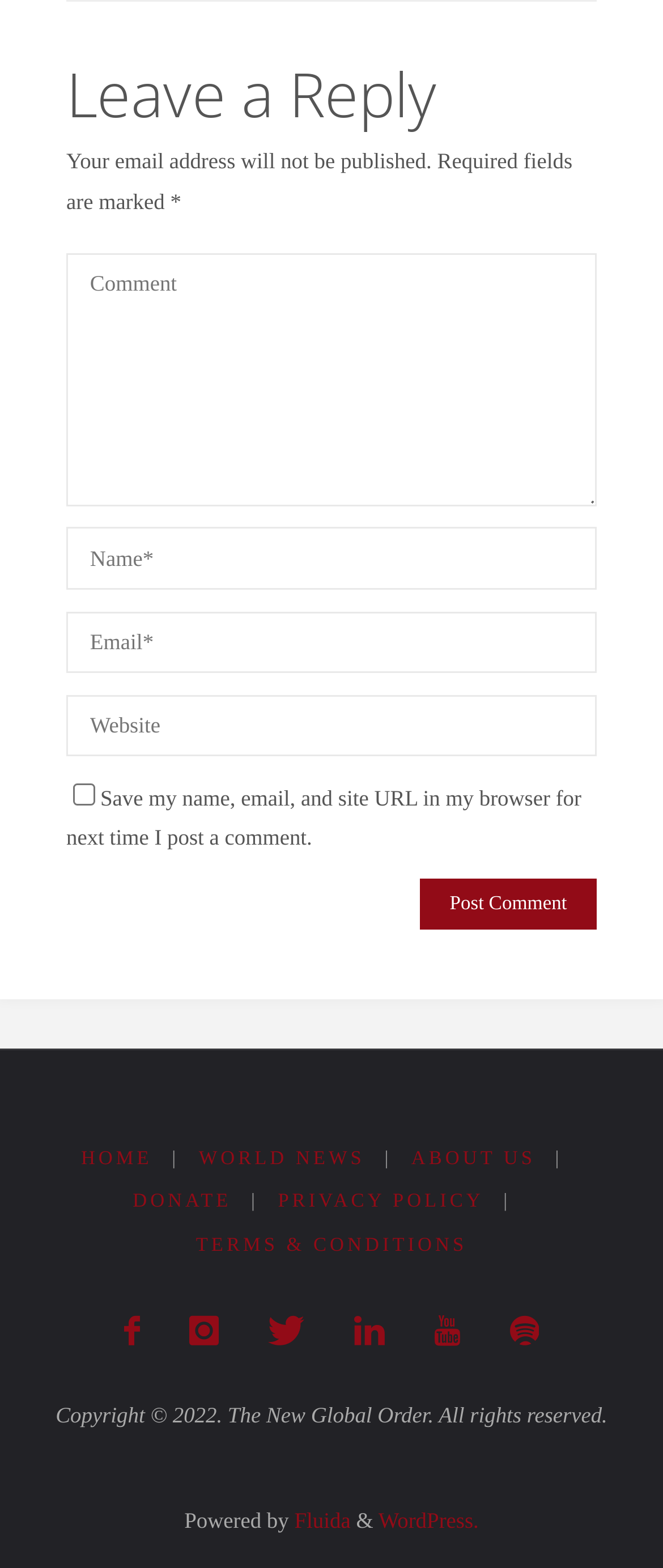Determine the bounding box coordinates for the UI element with the following description: "name="author" placeholder="Name*"". The coordinates should be four float numbers between 0 and 1, represented as [left, top, right, bottom].

[0.1, 0.336, 0.9, 0.376]